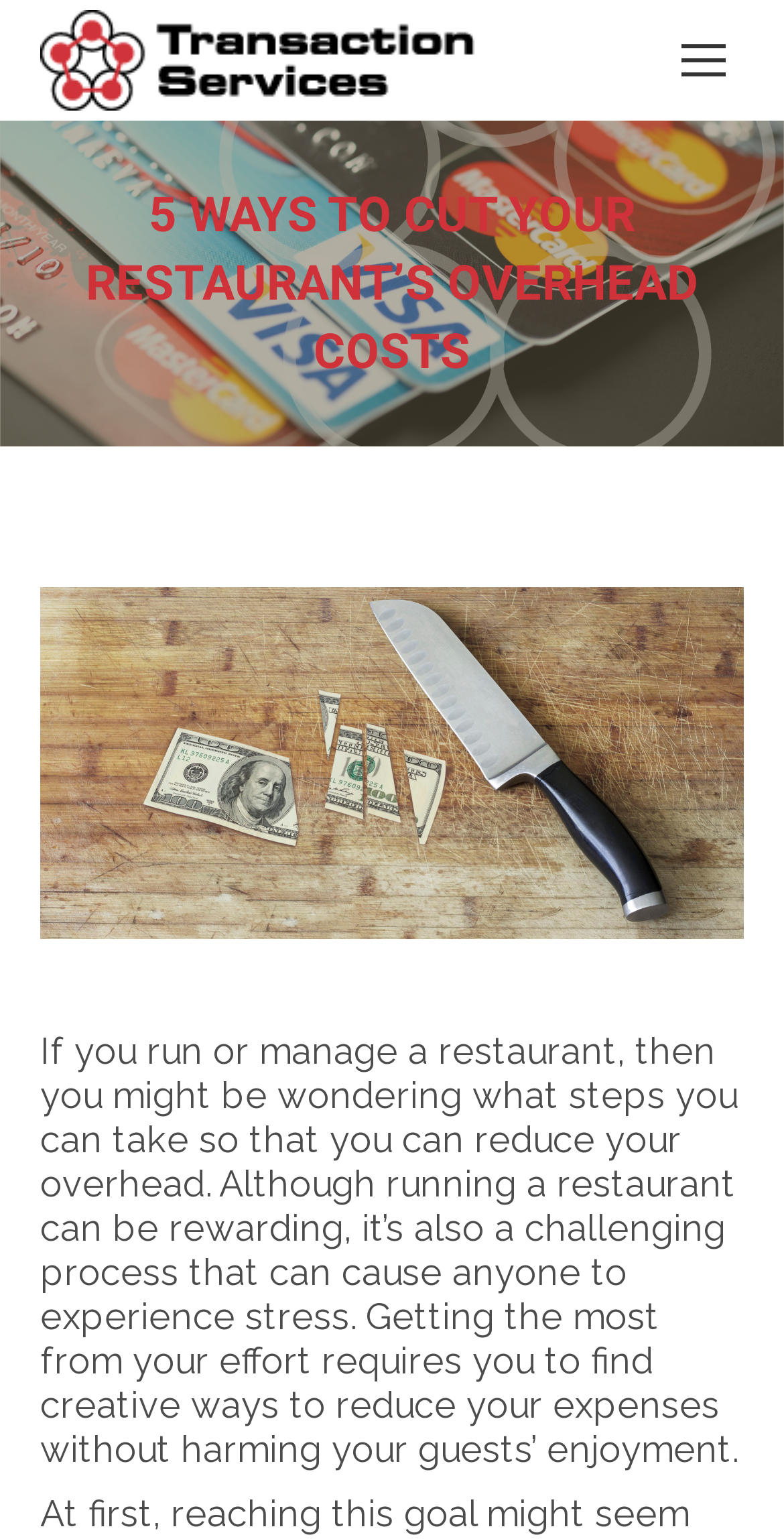Refer to the image and provide an in-depth answer to the question: 
What is the function of the mobile menu icon?

The mobile menu icon is a link located at the top right corner of the webpage, and its function is to open the mobile menu when clicked, allowing users to navigate the website on their mobile devices.